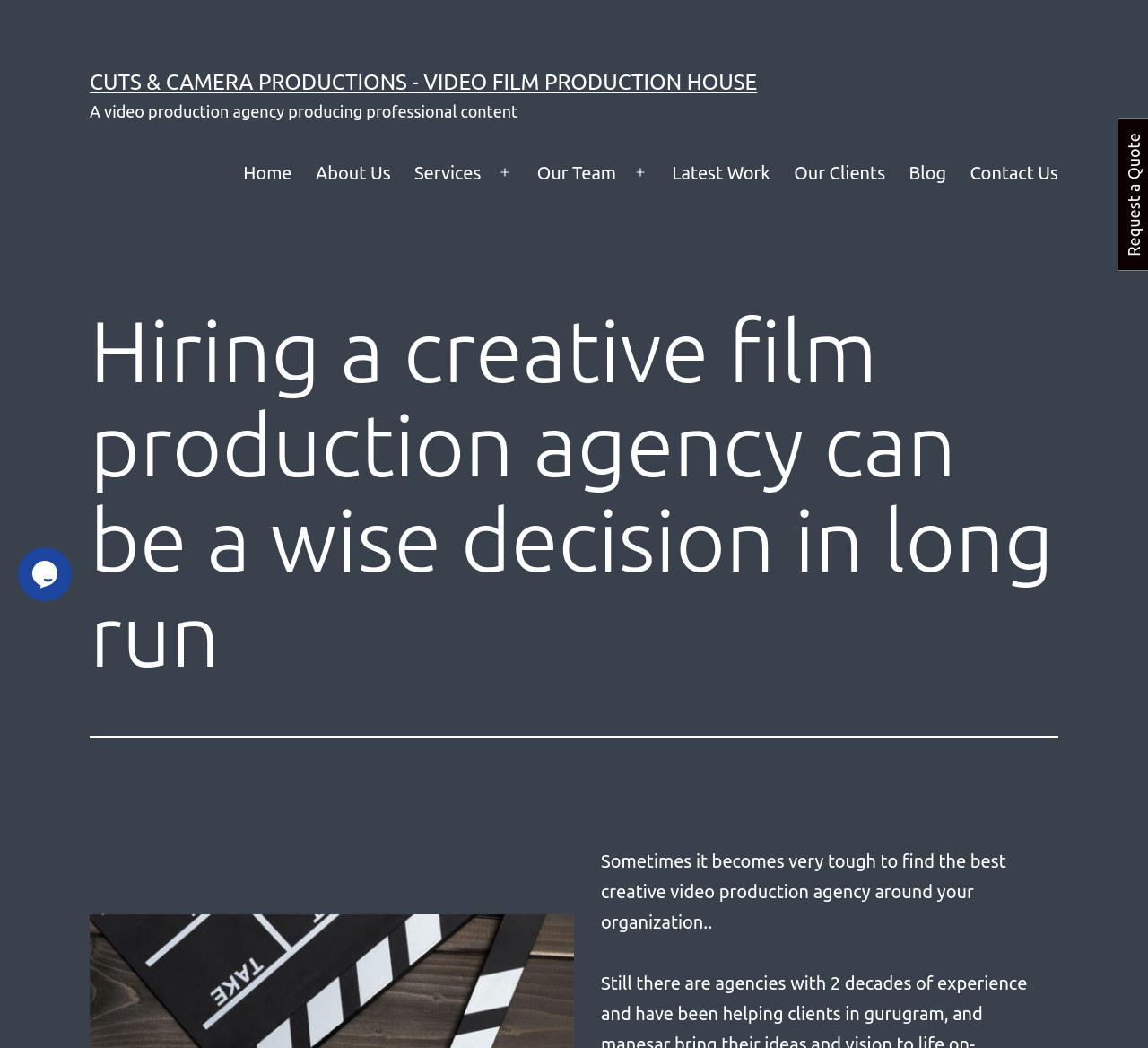What is the purpose of the iframe with the description 'chat widget'?
Look at the image and respond with a one-word or short-phrase answer.

To provide a chat functionality